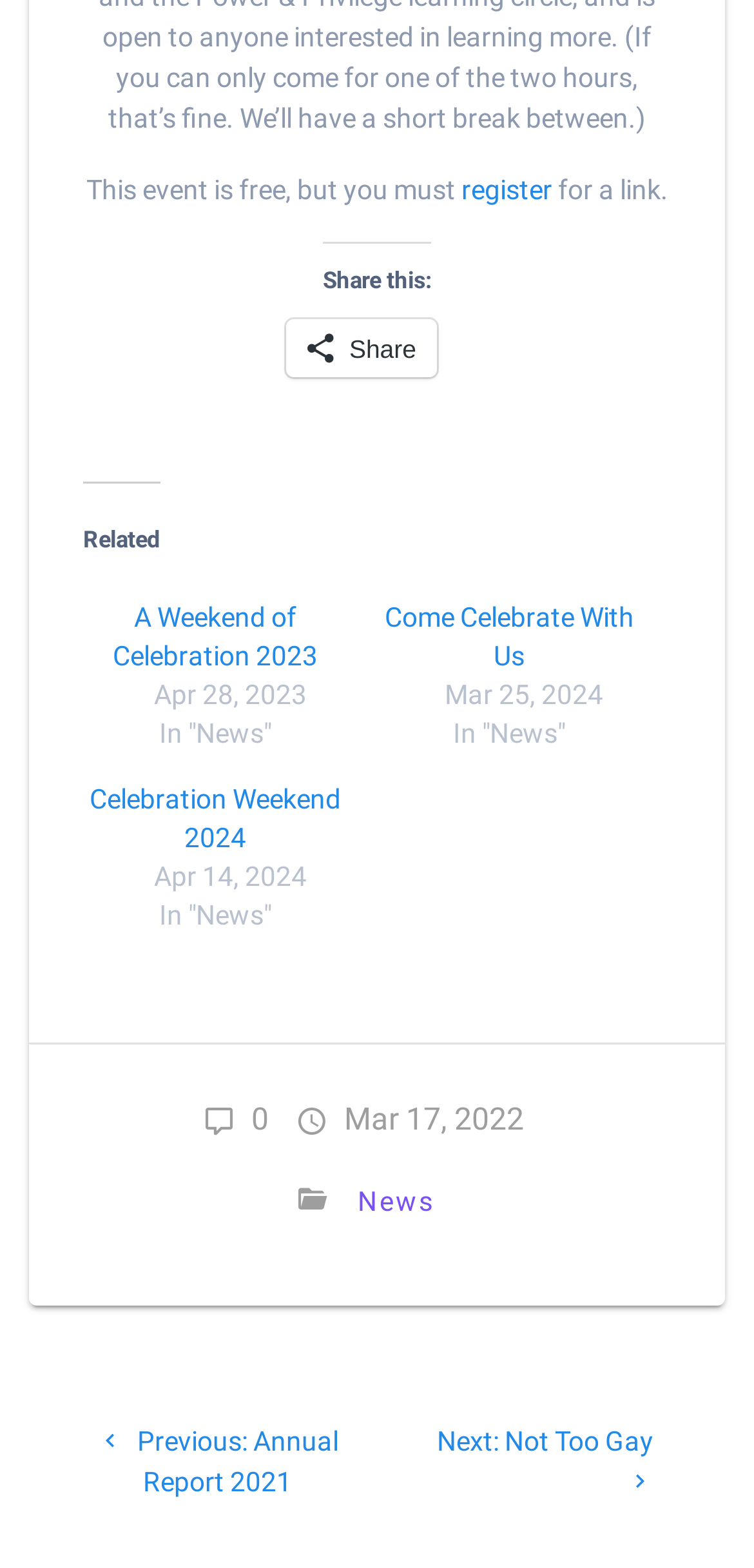Determine the coordinates of the bounding box for the clickable area needed to execute this instruction: "share this event".

[0.379, 0.203, 0.58, 0.24]